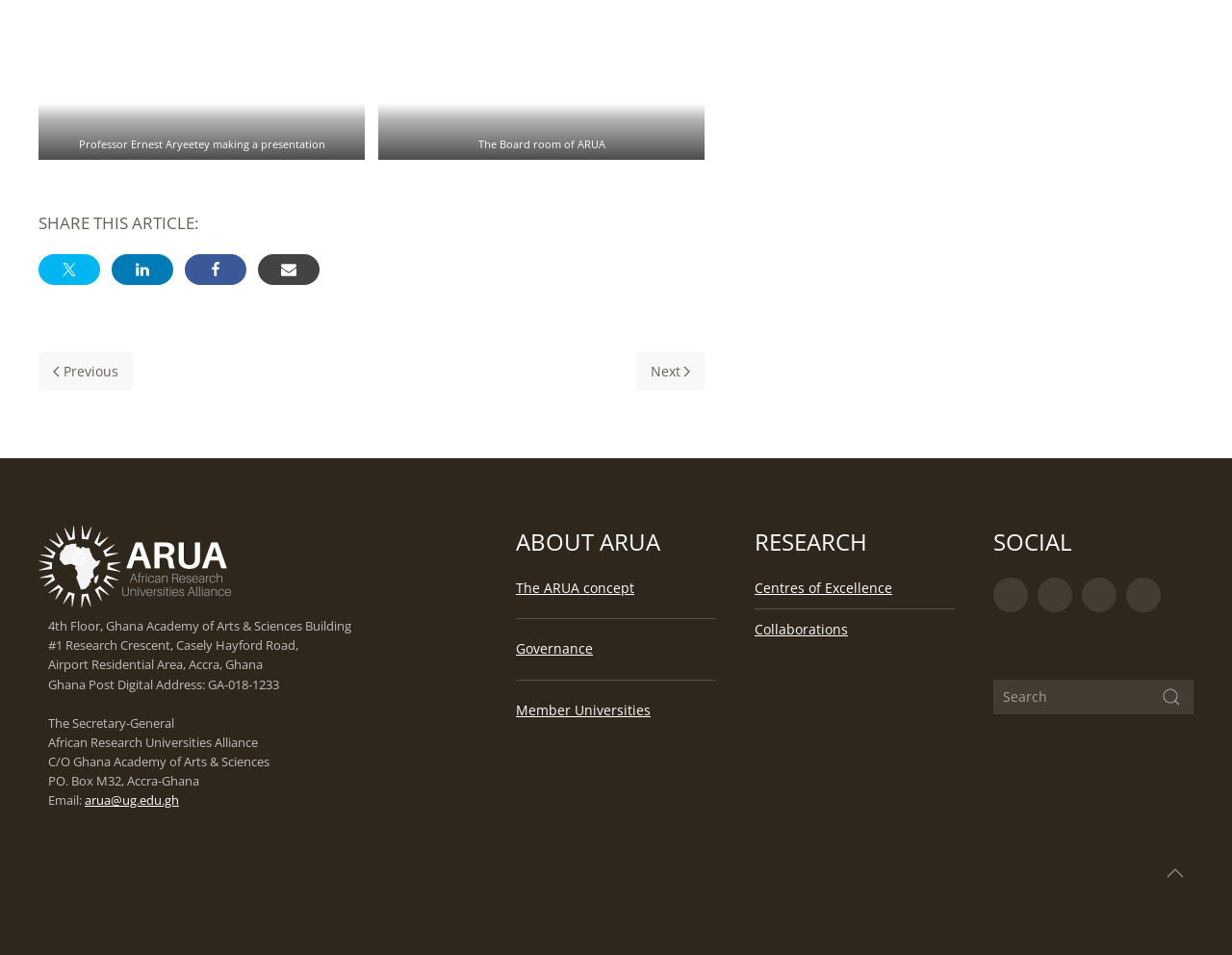Pinpoint the bounding box coordinates of the element you need to click to execute the following instruction: "Email the Secretary-General". The bounding box should be represented by four float numbers between 0 and 1, in the format [left, top, right, bottom].

[0.069, 0.83, 0.145, 0.847]